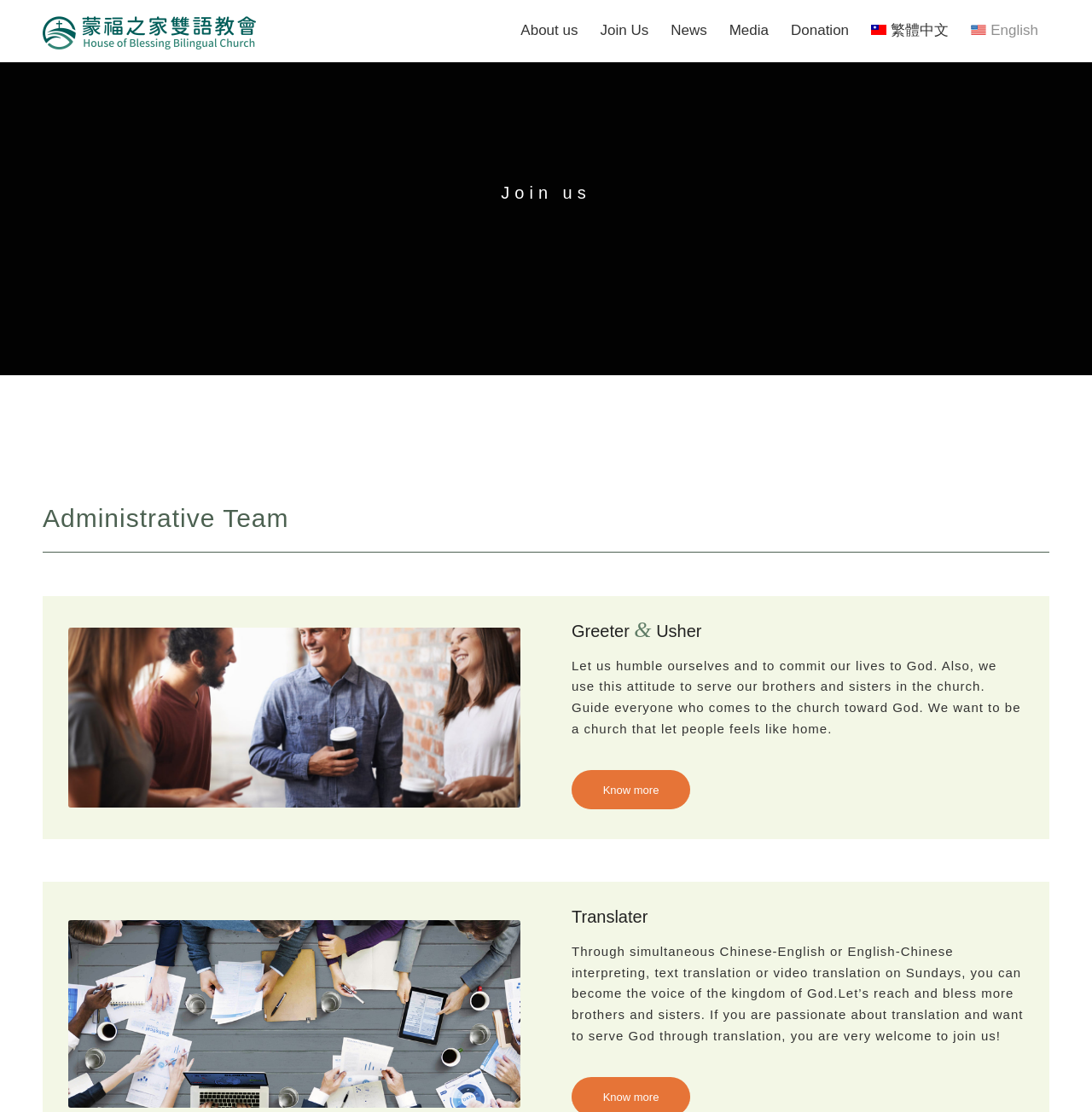From the screenshot, find the bounding box of the UI element matching this description: "Oct 20, 2018". Supply the bounding box coordinates in the form [left, top, right, bottom], each a float between 0 and 1.

None